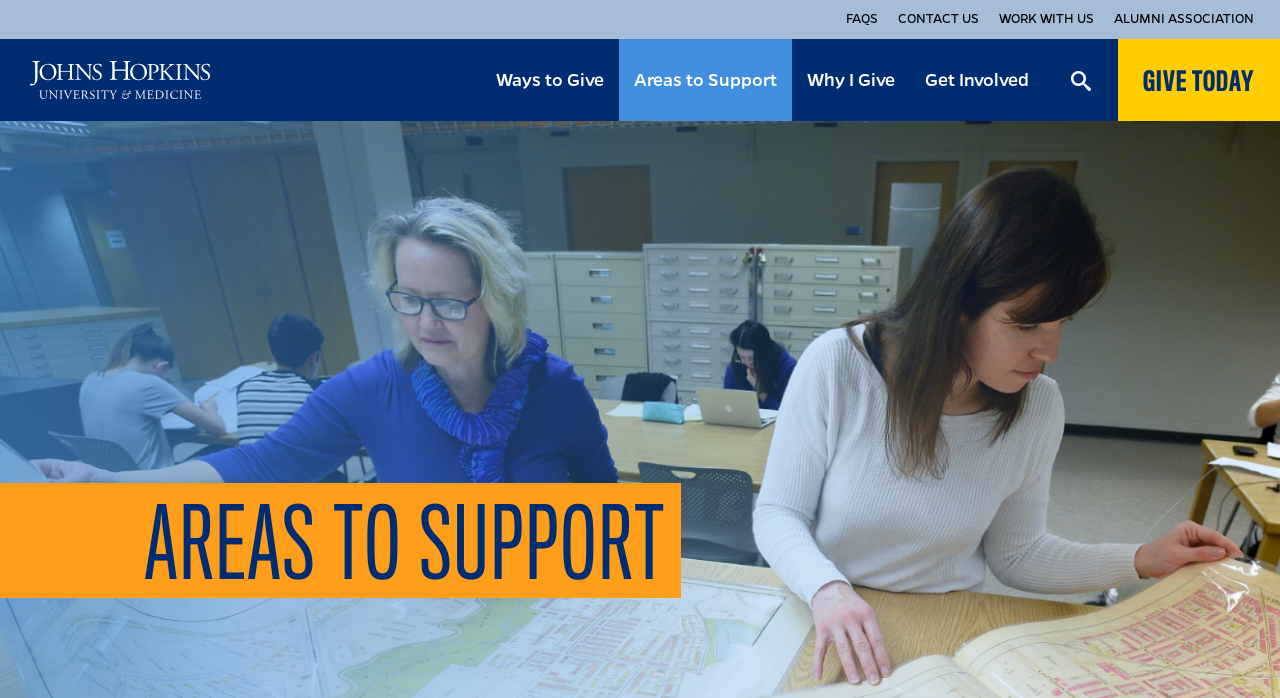Identify the bounding box of the UI component described as: "alt="logo"".

[0.023, 0.109, 0.164, 0.15]